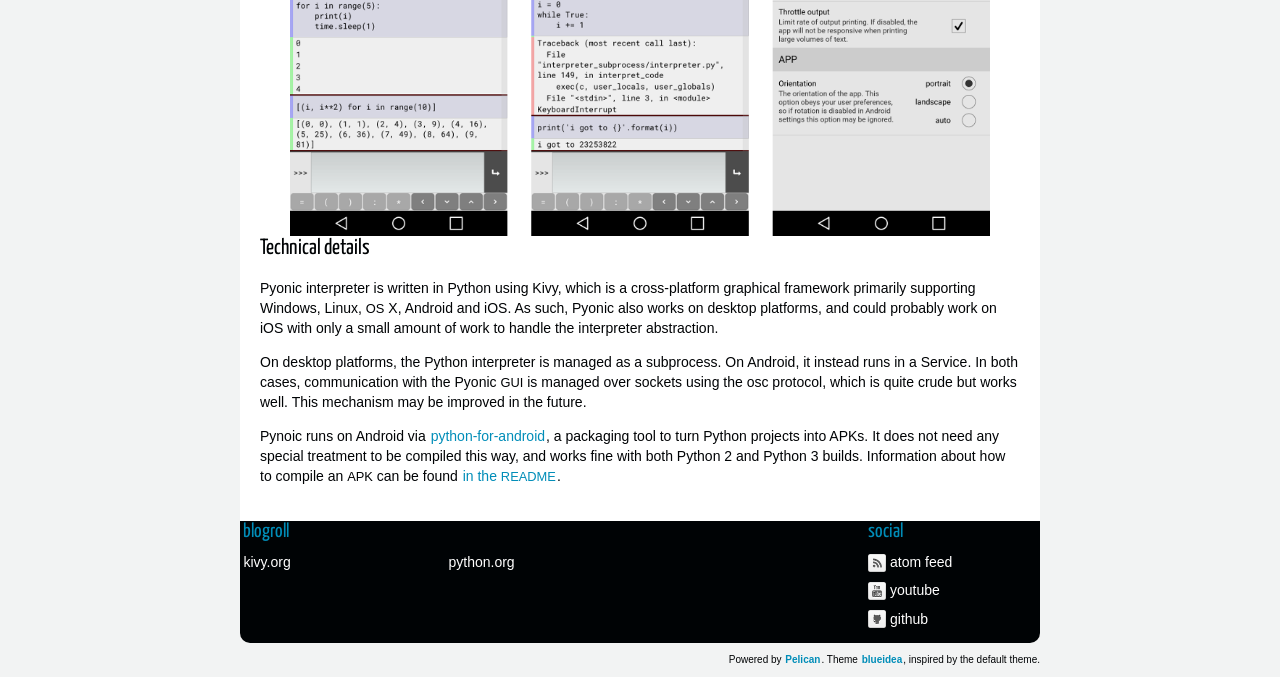Please determine the bounding box coordinates for the UI element described as: "kivy.org".

[0.188, 0.809, 0.332, 0.851]